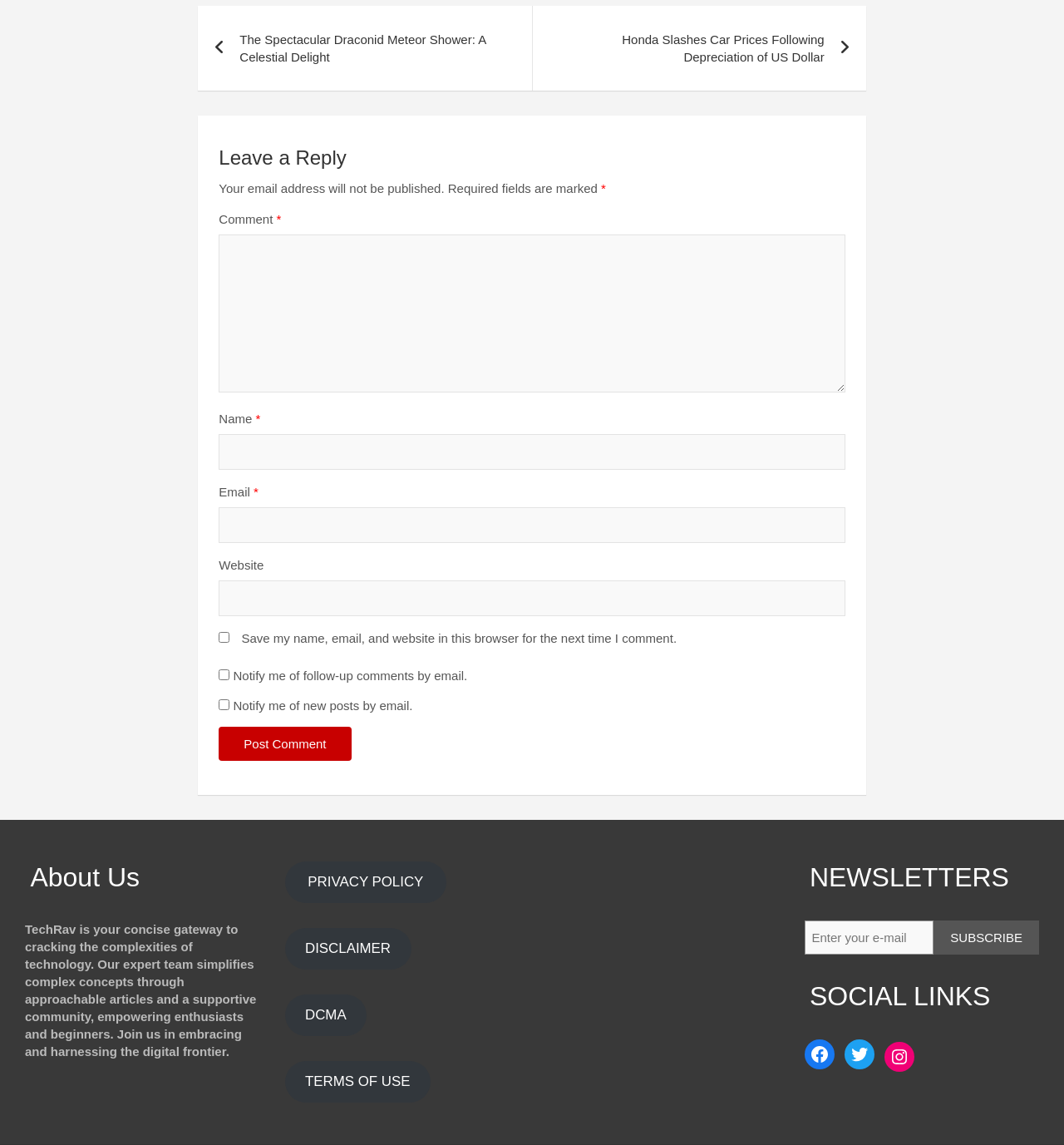What is the purpose of the checkbox 'Save my name, email, and website in this browser for the next time I comment'?
Using the image provided, answer with just one word or phrase.

To save user info